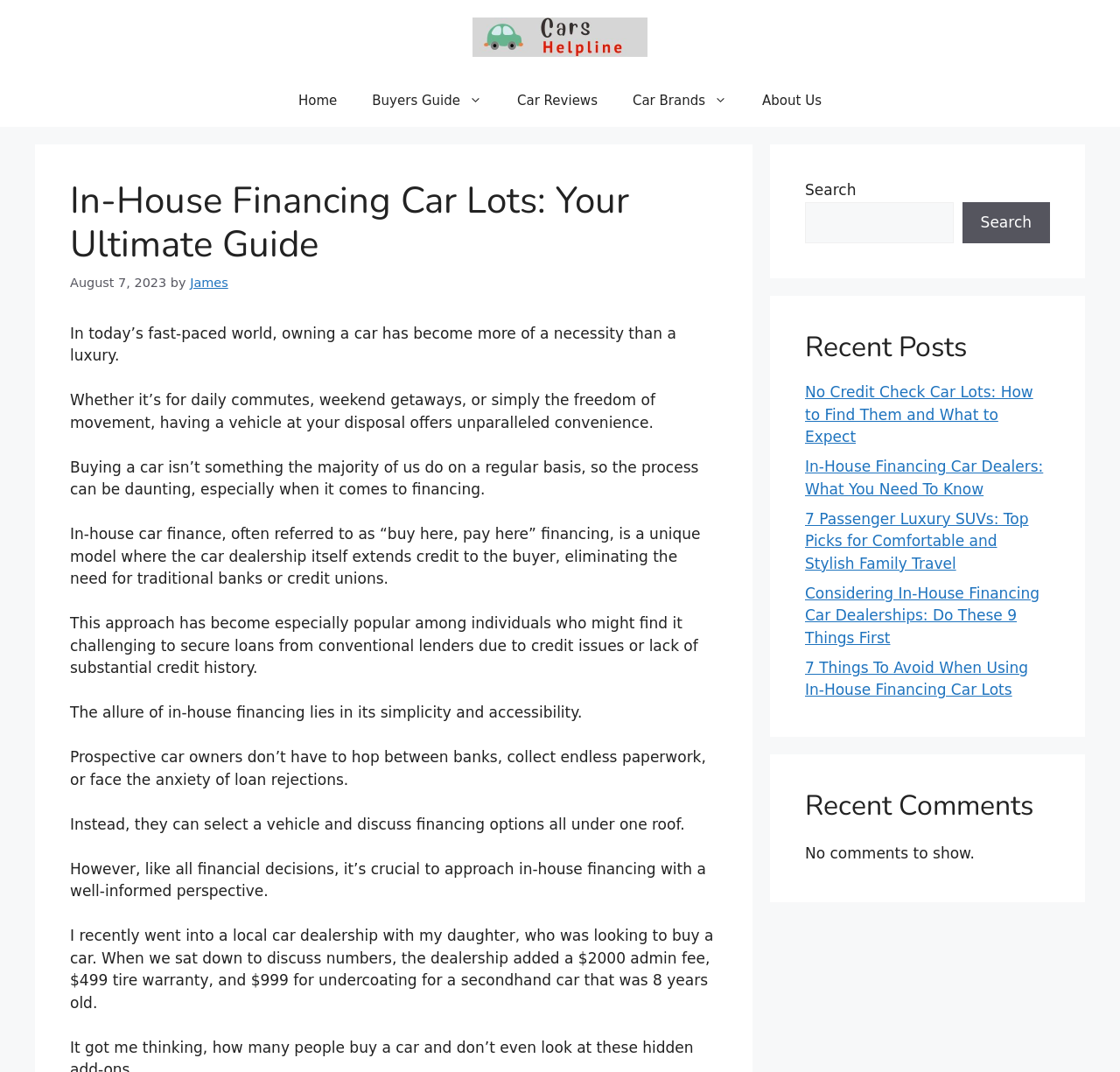Identify the bounding box for the given UI element using the description provided. Coordinates should be in the format (top-left x, top-left y, bottom-right x, bottom-right y) and must be between 0 and 1. Here is the description: Home

[0.251, 0.069, 0.317, 0.118]